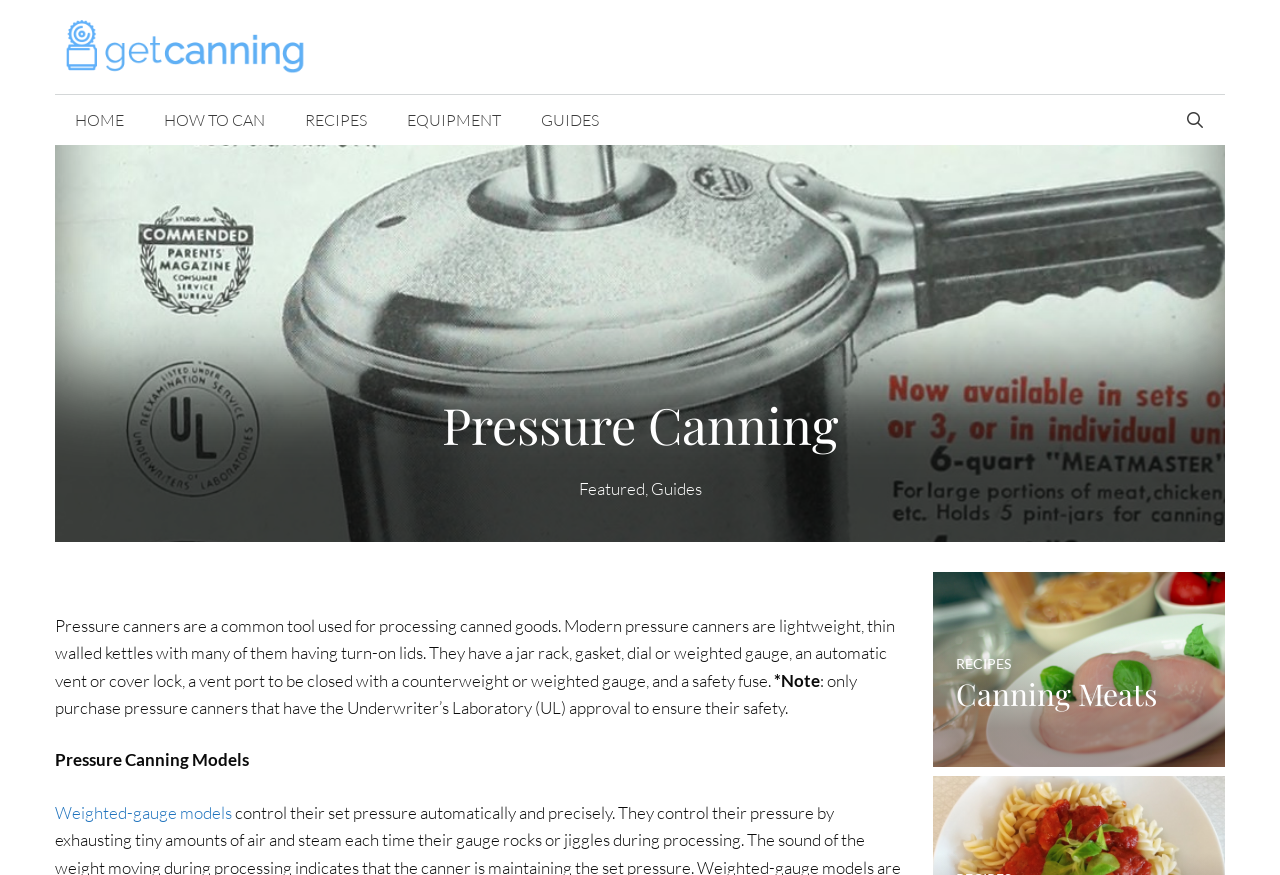Answer the question briefly using a single word or phrase: 
How many main navigation links are on the top menu?

5